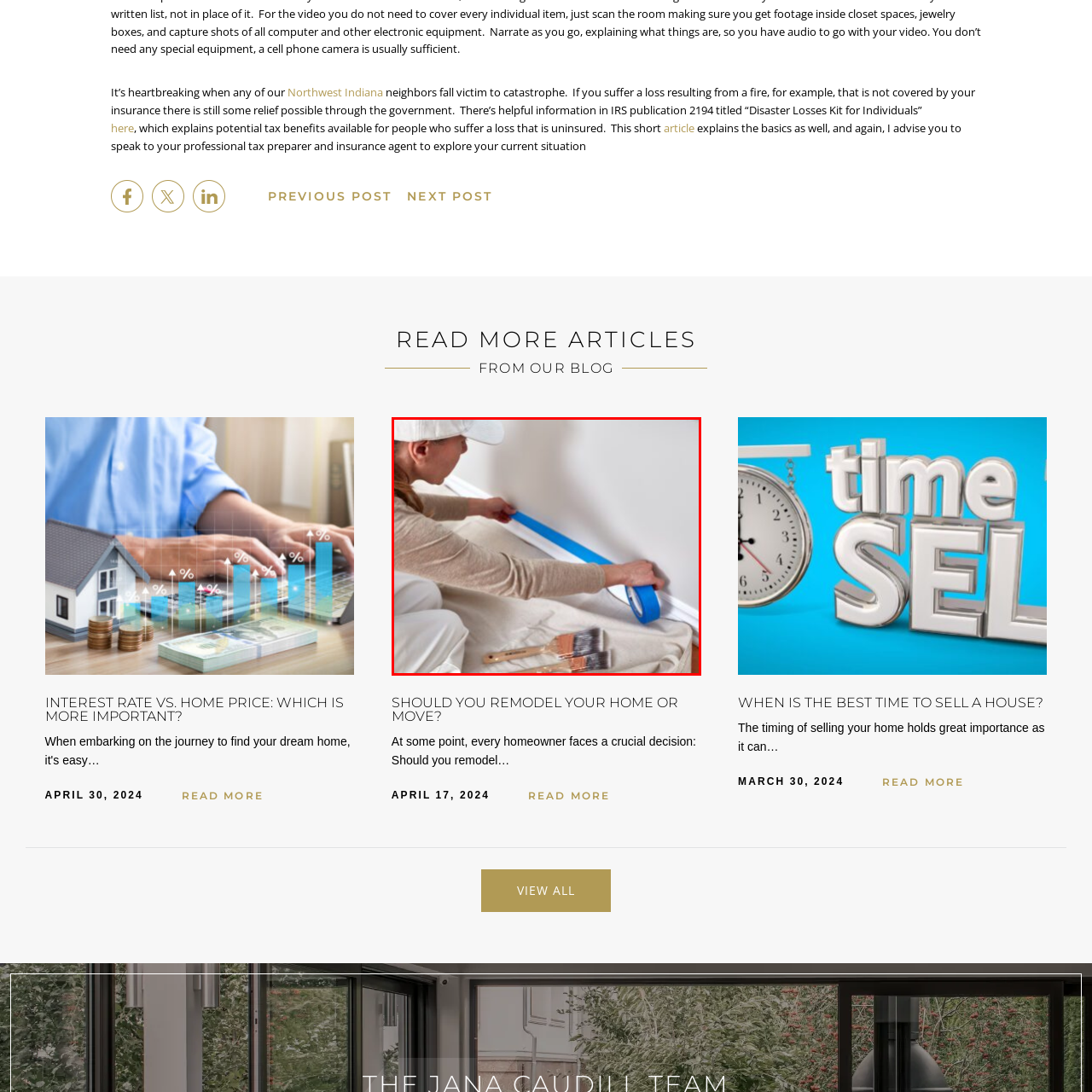Describe extensively the image content marked by the red bounding box.

The image depicts a person focused on a home improvement task, applying blue painter's tape along the baseboard of a wall. Dressed in a light long-sleeve shirt and a cap, they are carefully measuring and smoothing the tape to ensure a clean line for painting. The floor is covered with a drop cloth, and two paintbrushes are positioned nearby, indicating preparation for a painting project. This scene captures the DIY spirit, emphasizing the importance of careful preparation in home remodeling and decorating tasks.